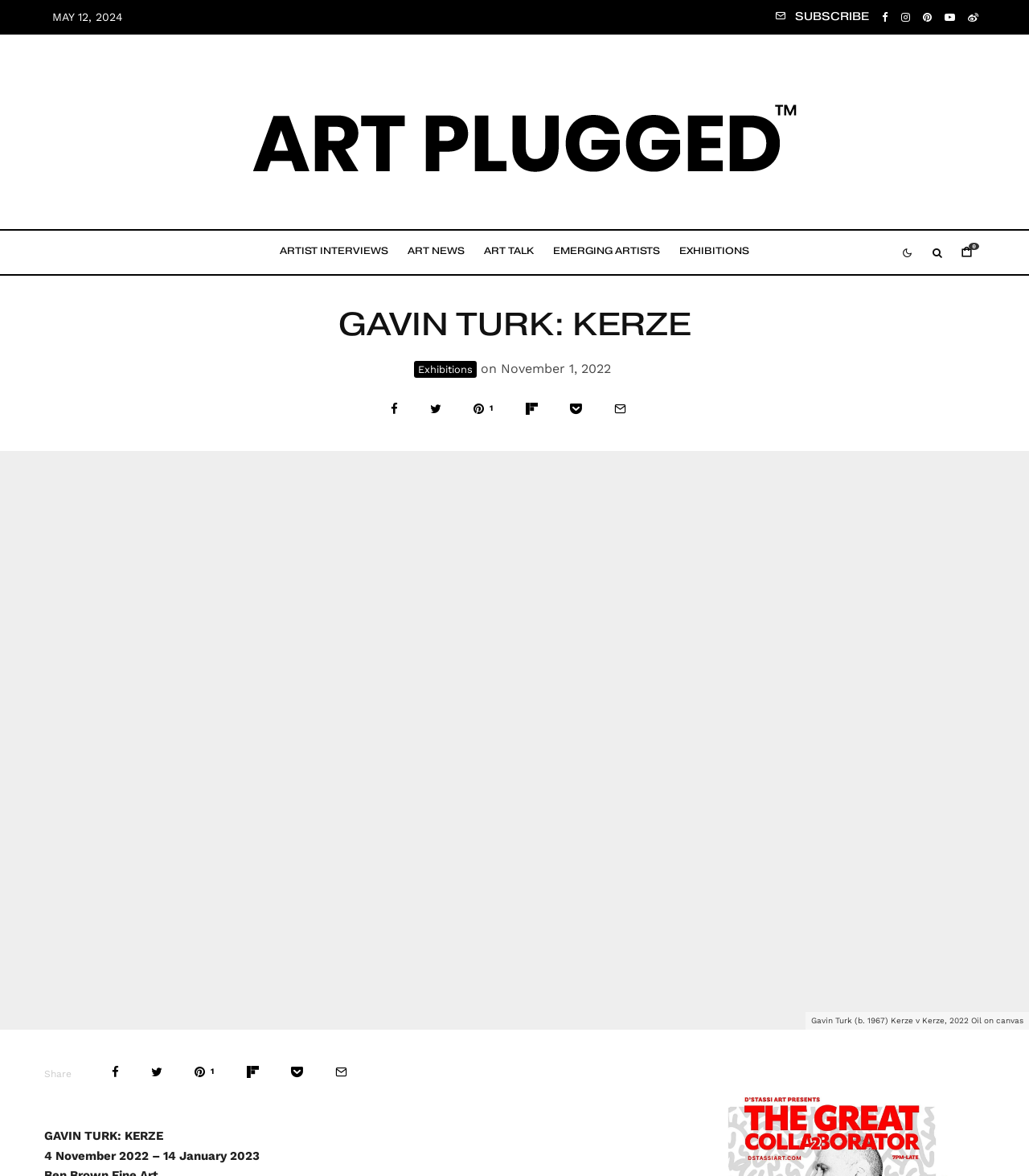Use a single word or phrase to answer this question: 
What is the duration of the exhibition?

4 November 2022 – 14 January 2023